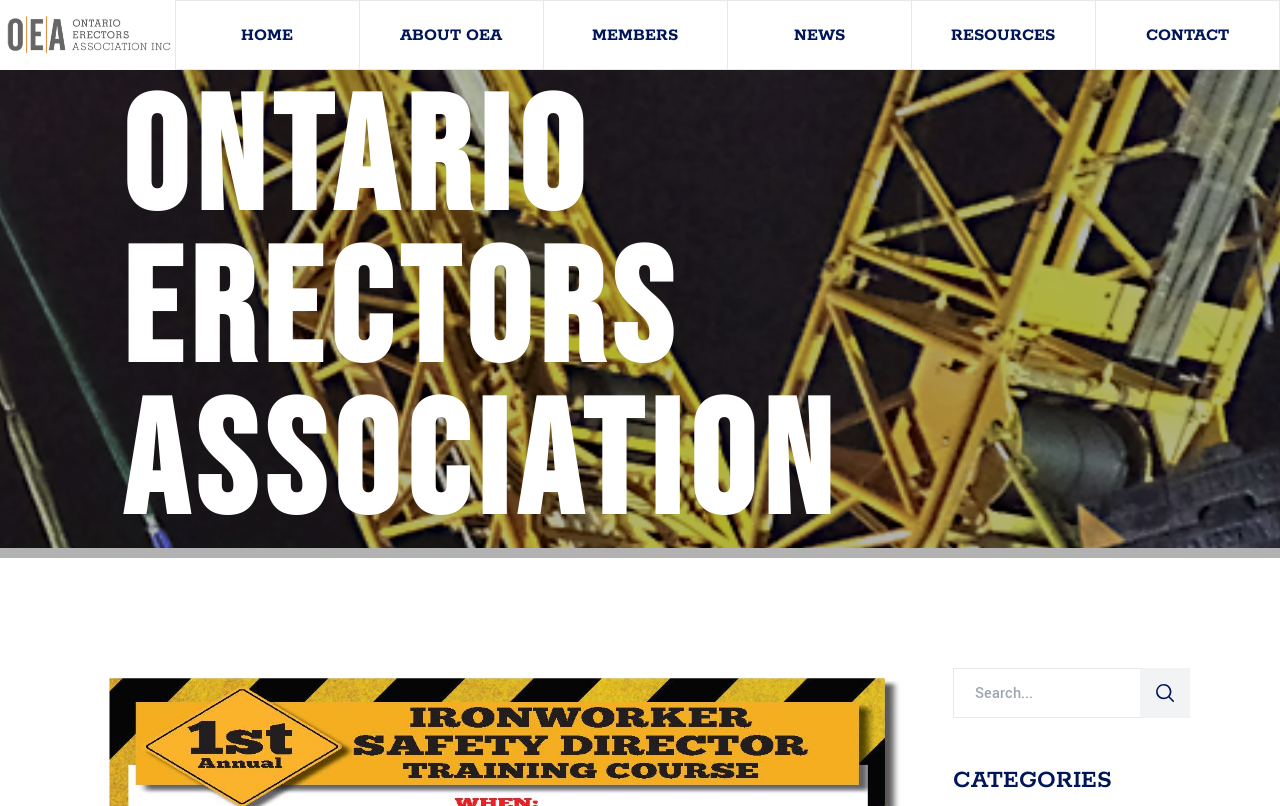Please reply with a single word or brief phrase to the question: 
How many columns are there in the layout table?

1